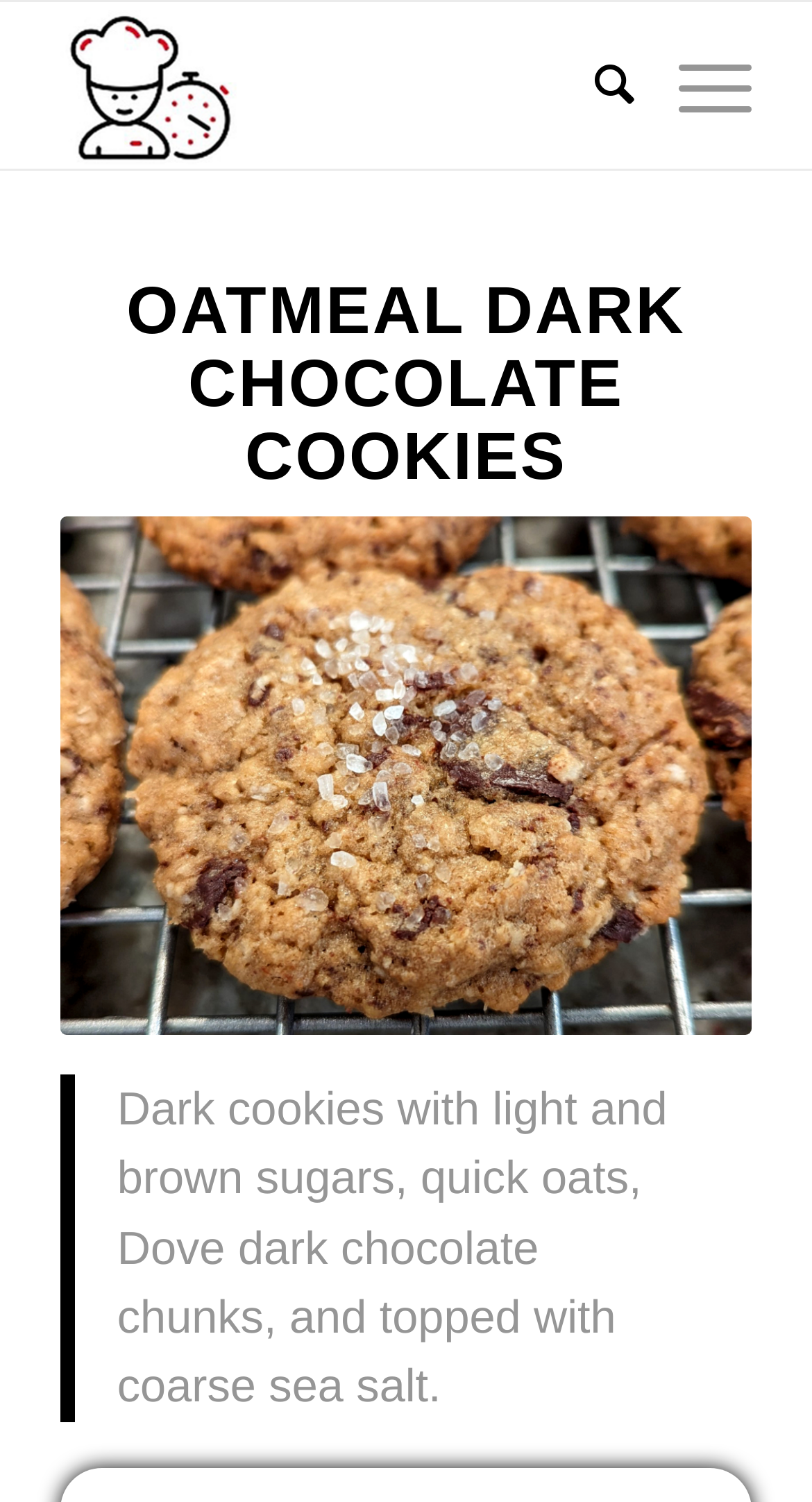Can you determine the main header of this webpage?

OATMEAL DARK CHOCOLATE COOKIES